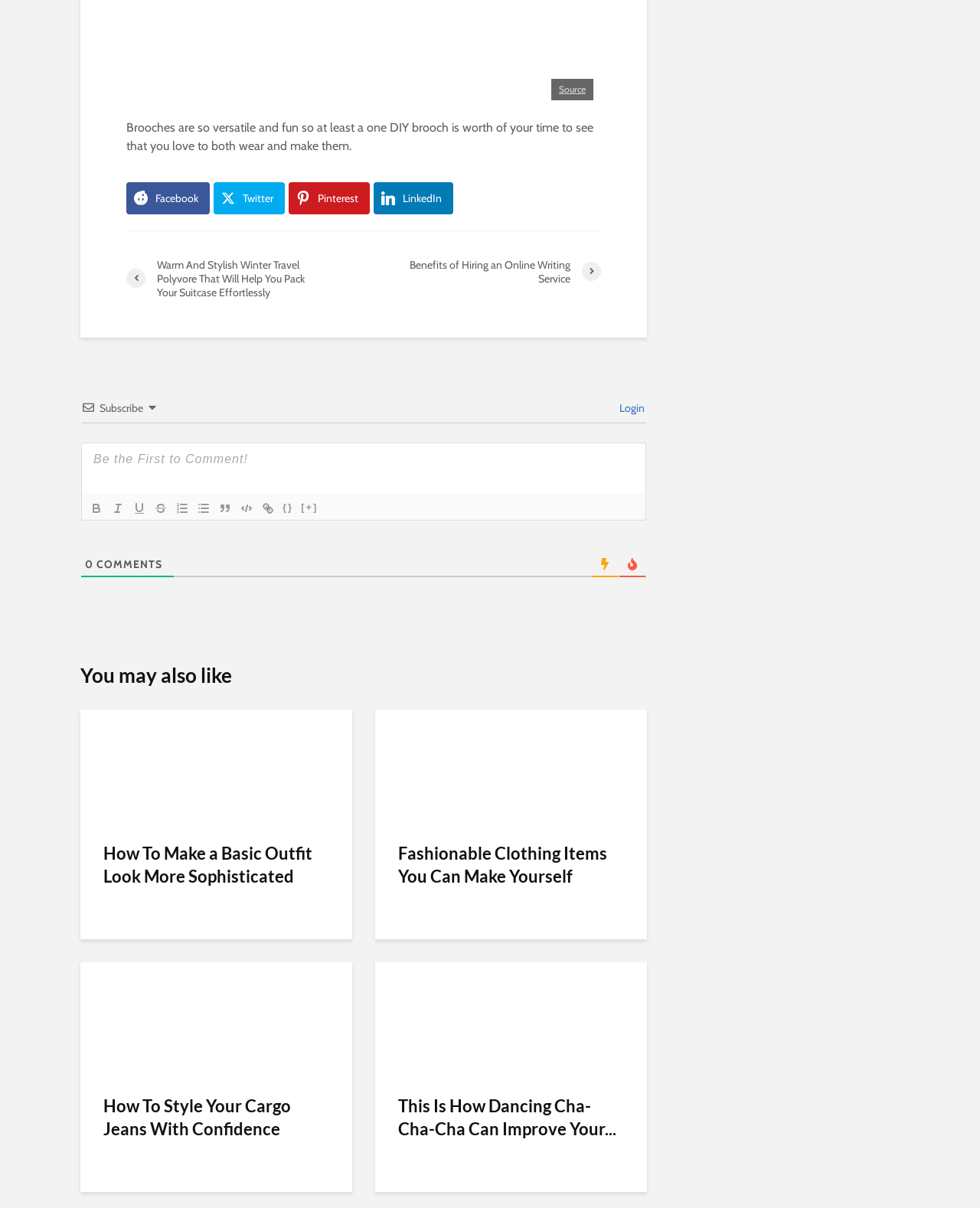What is the function of the button 'Login'?
From the screenshot, provide a brief answer in one word or phrase.

User login